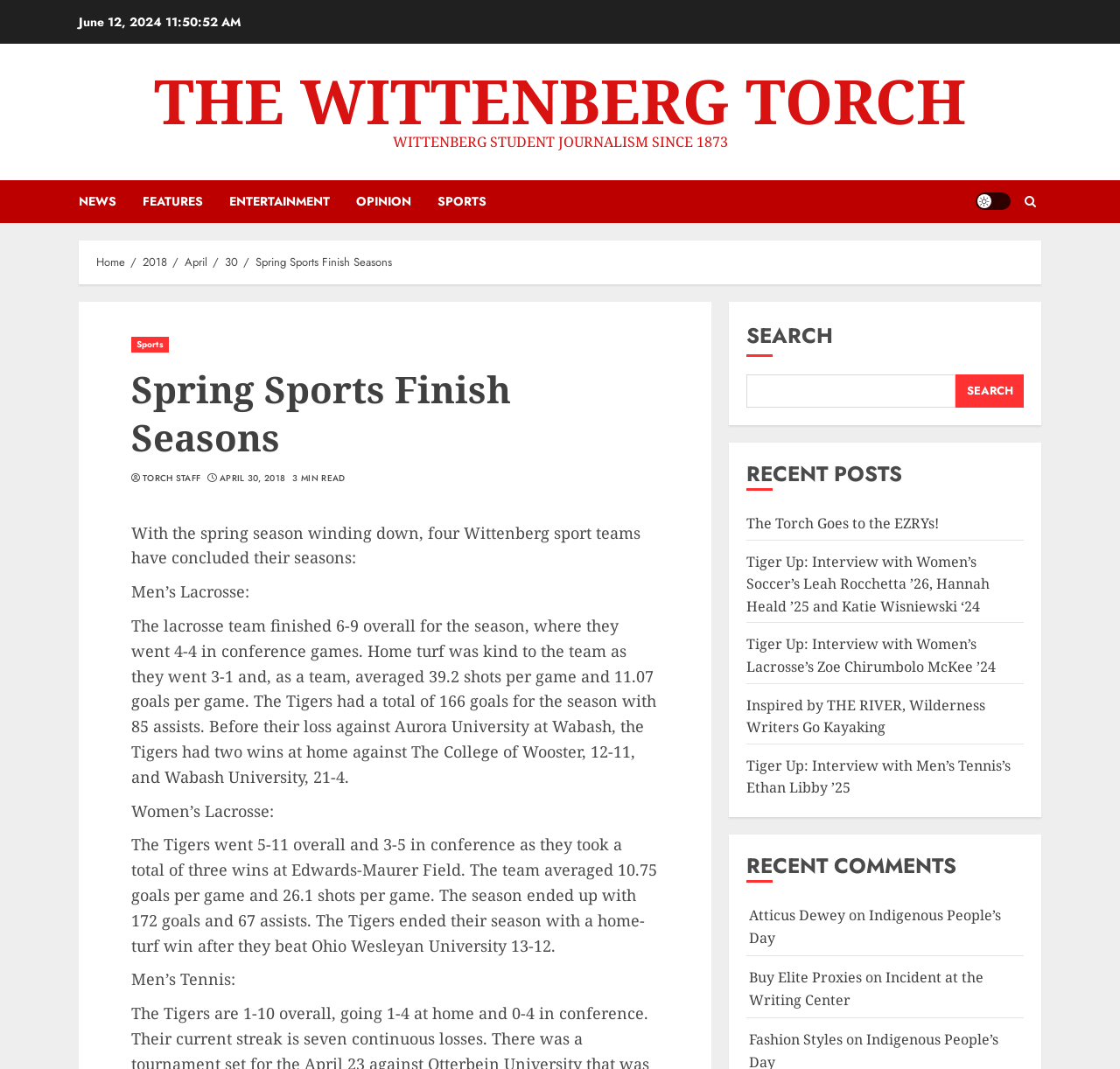Please identify the bounding box coordinates of the area that needs to be clicked to fulfill the following instruction: "Search for something."

[0.667, 0.35, 0.853, 0.381]